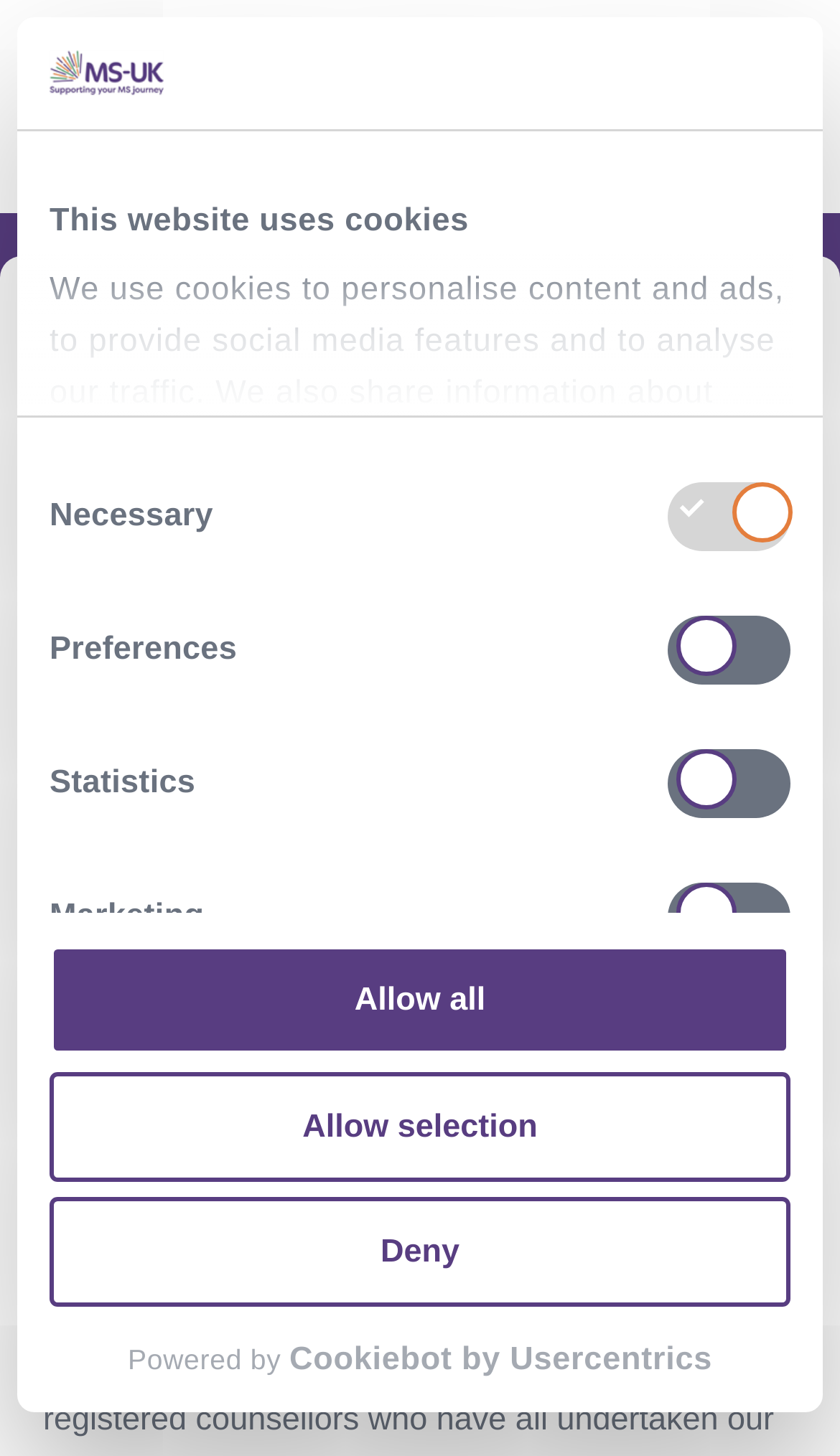Use the information in the screenshot to answer the question comprehensively: What is the logo of the website?

The logo of the website is located at the top left corner of the webpage, and it is an image with the text 'MS-UK'.